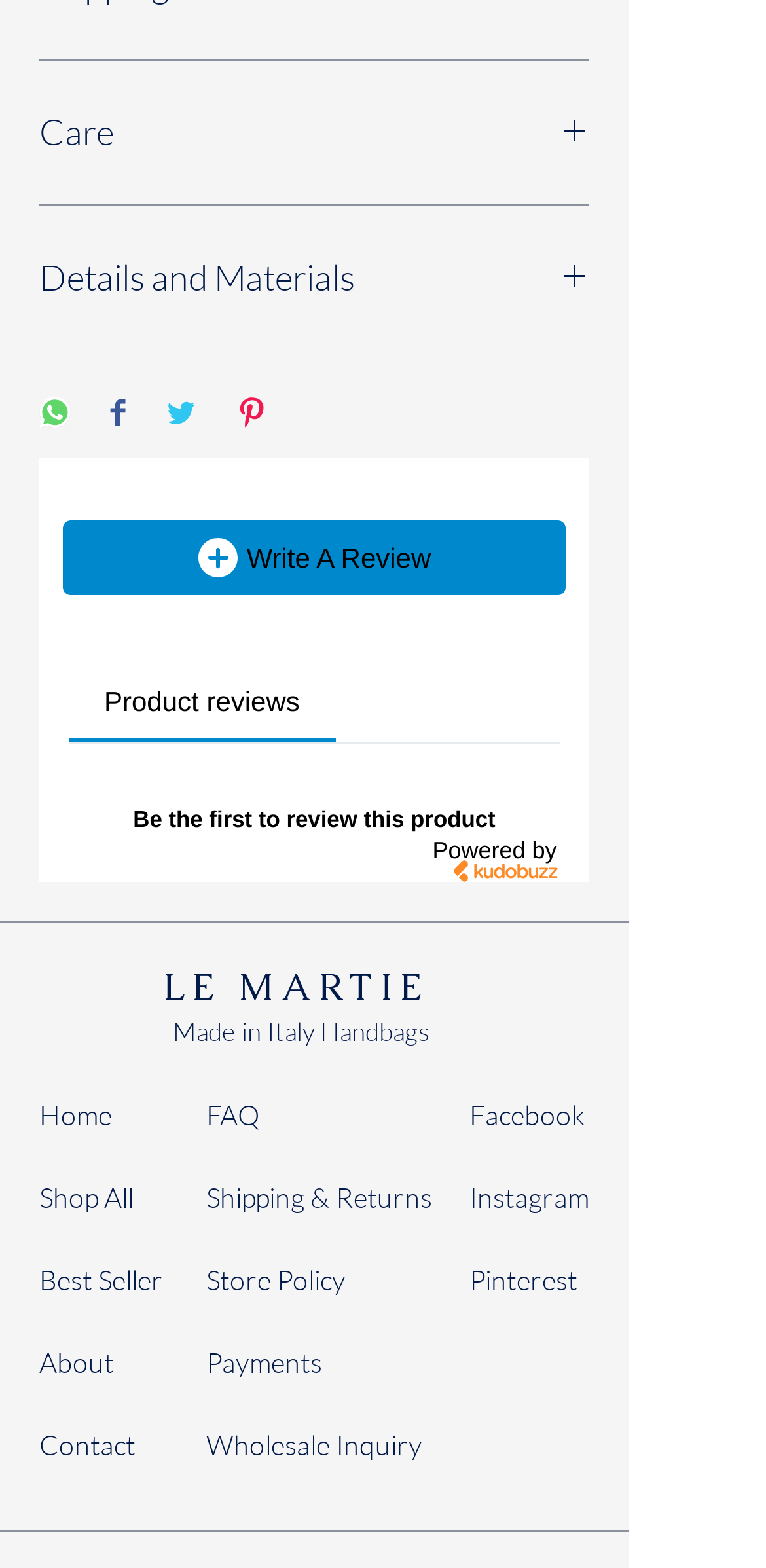Find the bounding box coordinates of the area that needs to be clicked in order to achieve the following instruction: "Share on WhatsApp". The coordinates should be specified as four float numbers between 0 and 1, i.e., [left, top, right, bottom].

[0.051, 0.253, 0.092, 0.277]